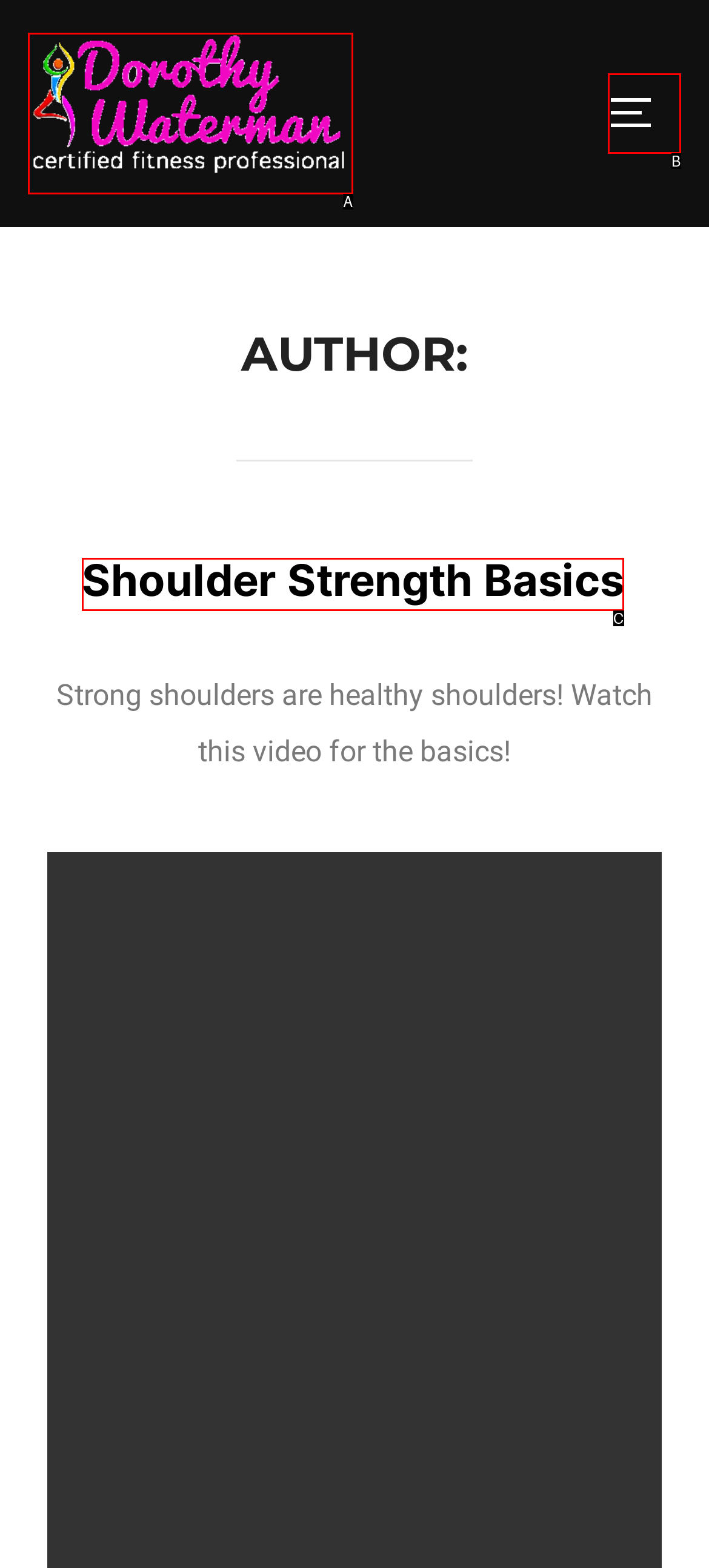Which lettered UI element aligns with this description: alt="Fit Over 50 With Dorothy"
Provide your answer using the letter from the available choices.

A